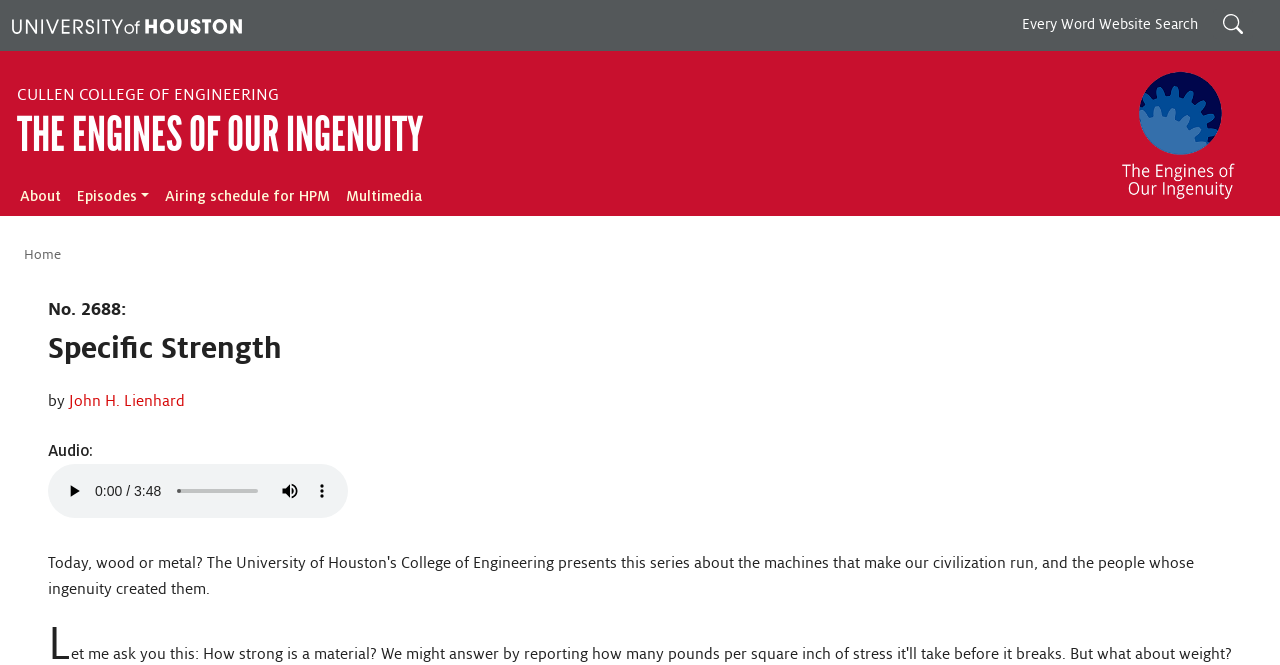Given the description "Multimedia", provide the bounding box coordinates of the corresponding UI element.

[0.264, 0.265, 0.336, 0.325]